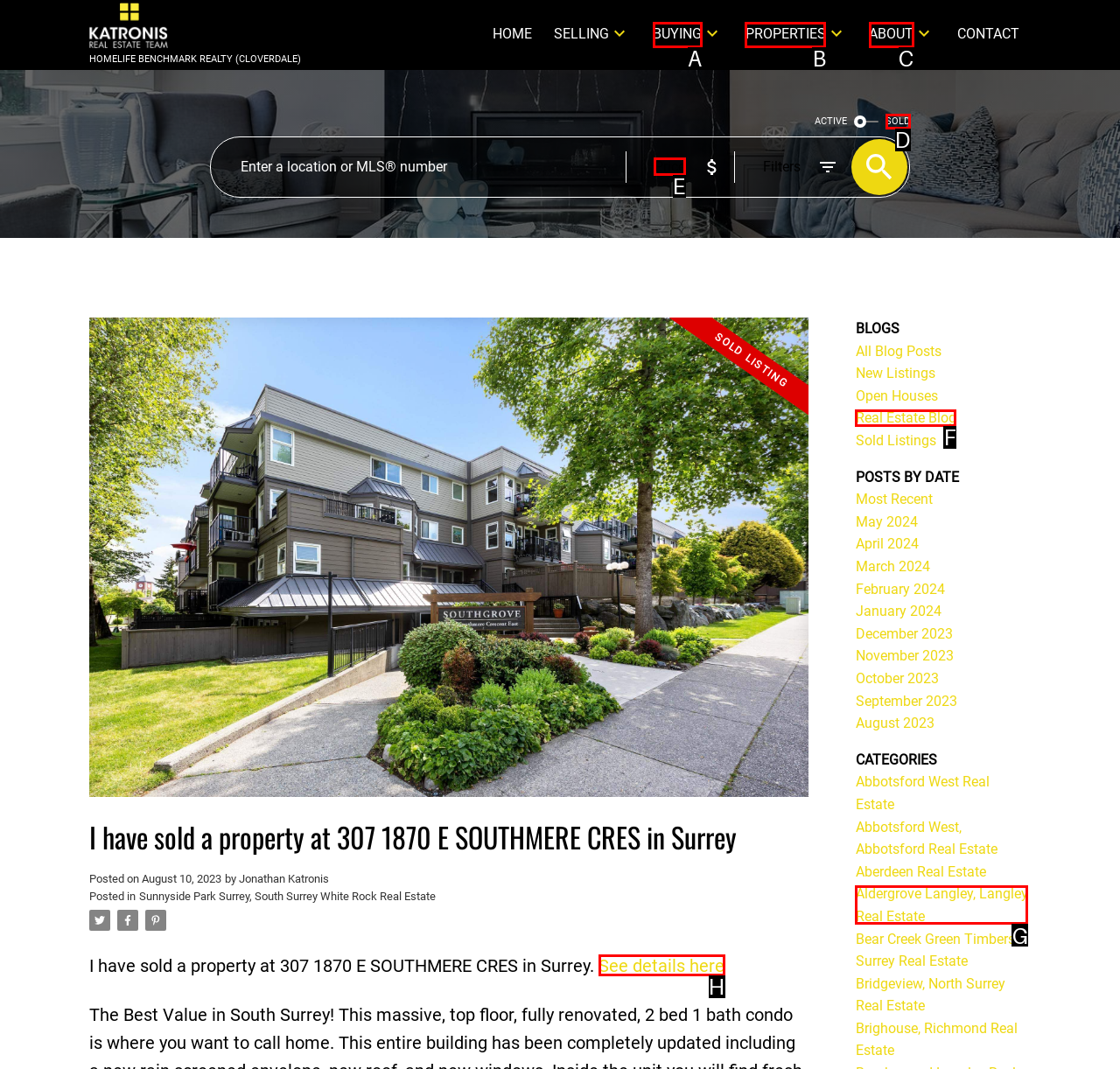Select the appropriate bounding box to fulfill the task: Check FAQs Respond with the corresponding letter from the choices provided.

None